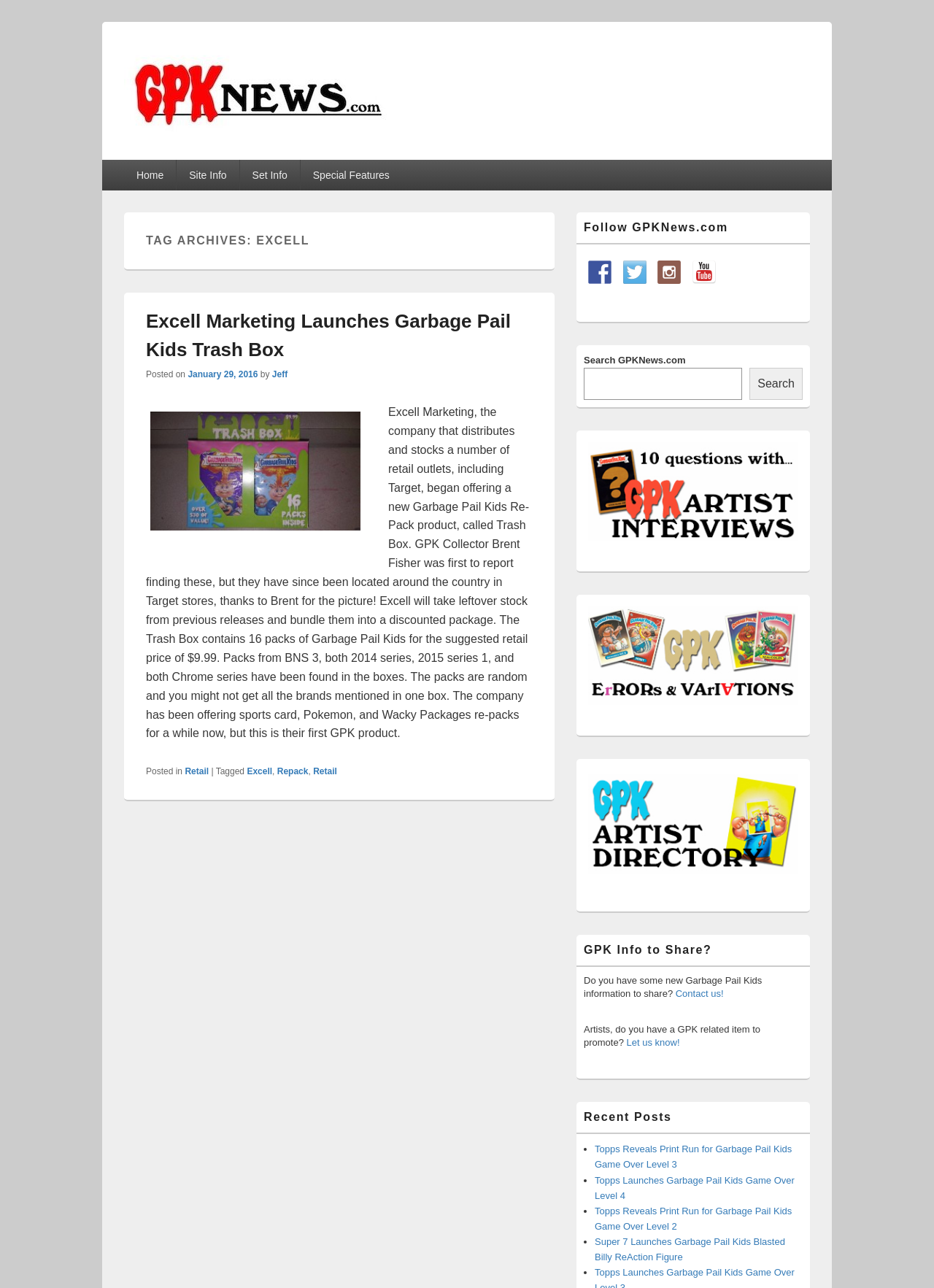Respond to the following question using a concise word or phrase: 
What is the suggested retail price of the Trash Box?

$9.99